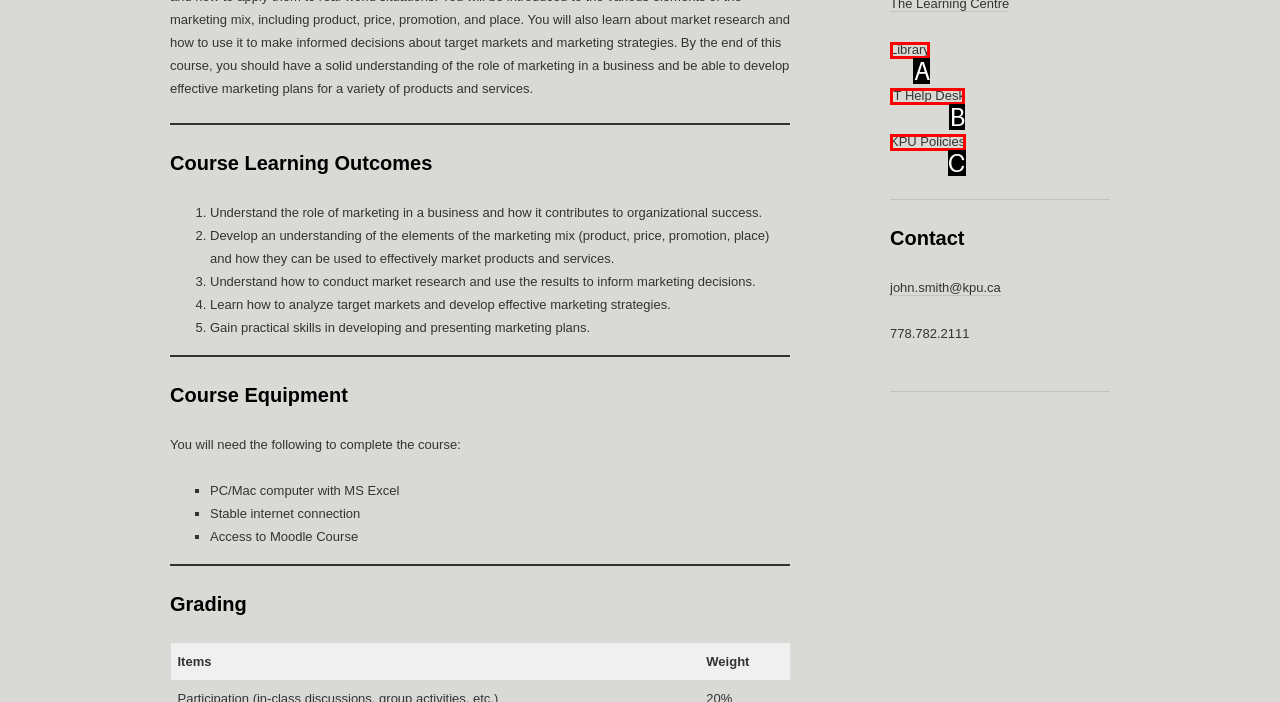Identify the UI element described as: IT Help Desk
Answer with the option's letter directly.

B